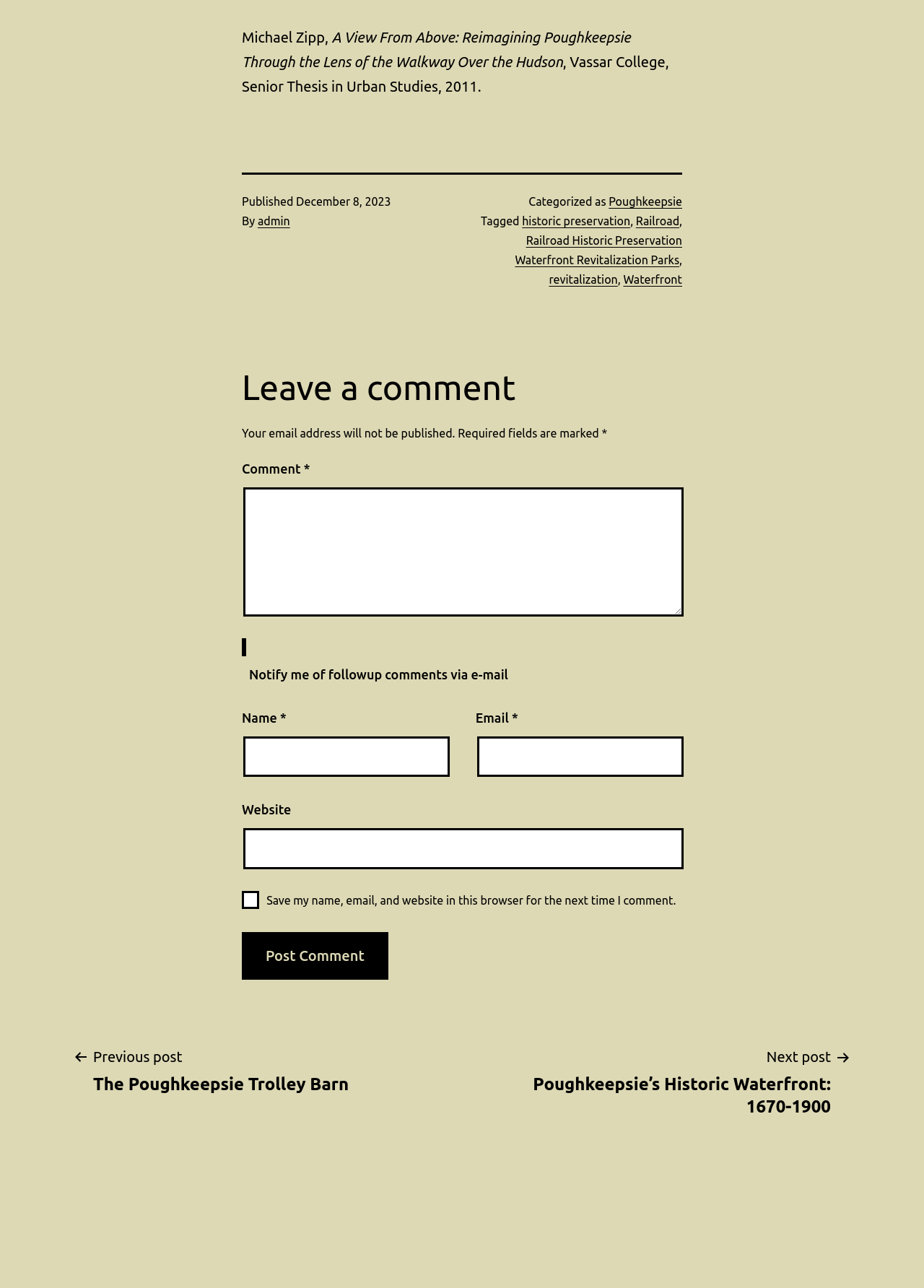Use a single word or phrase to answer the question:
Who is the author of the article?

Michael Zipp